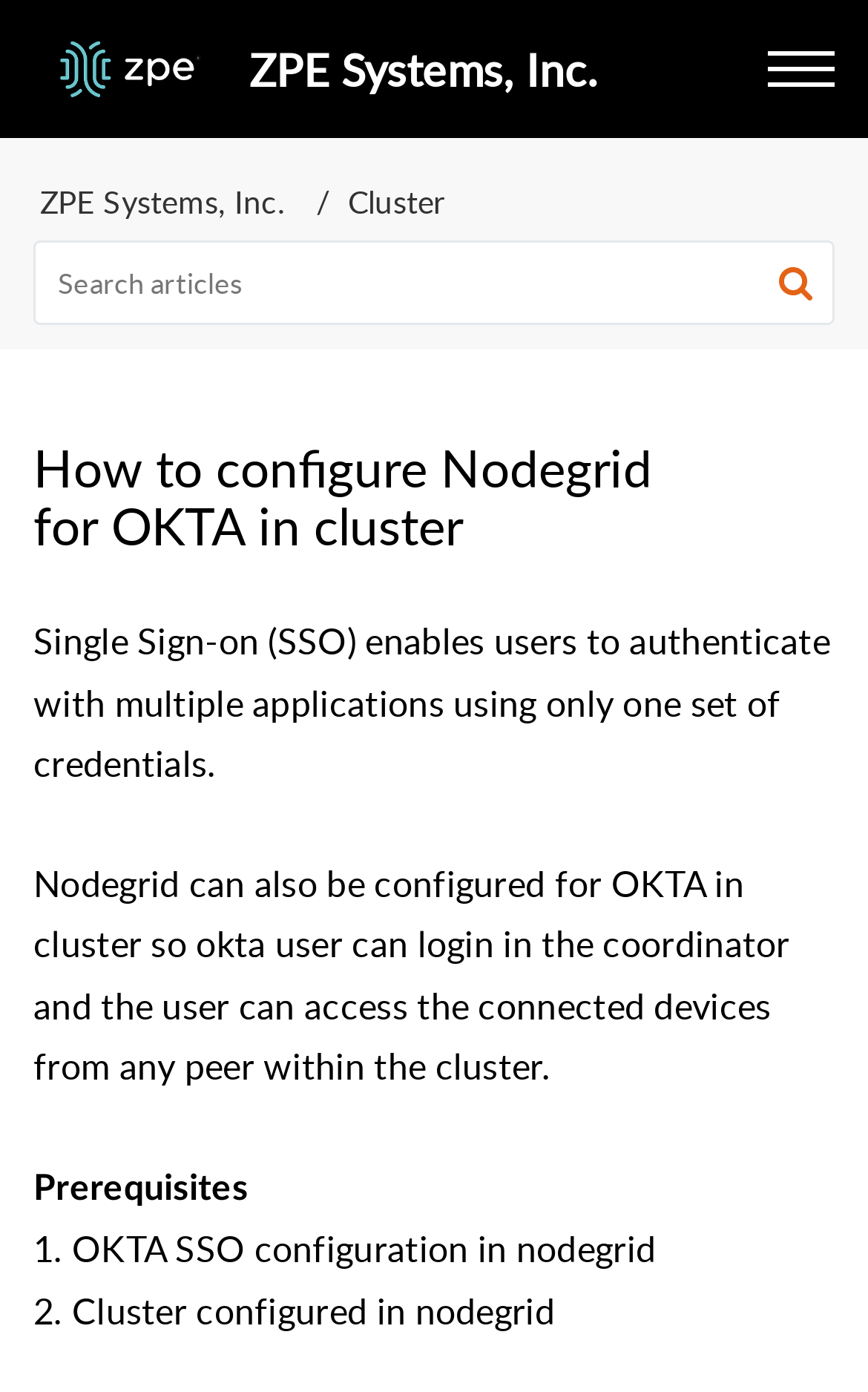Locate the bounding box coordinates of the UI element described by: "Cluster". The bounding box coordinates should consist of four float numbers between 0 and 1, i.e., [left, top, right, bottom].

[0.401, 0.13, 0.513, 0.16]